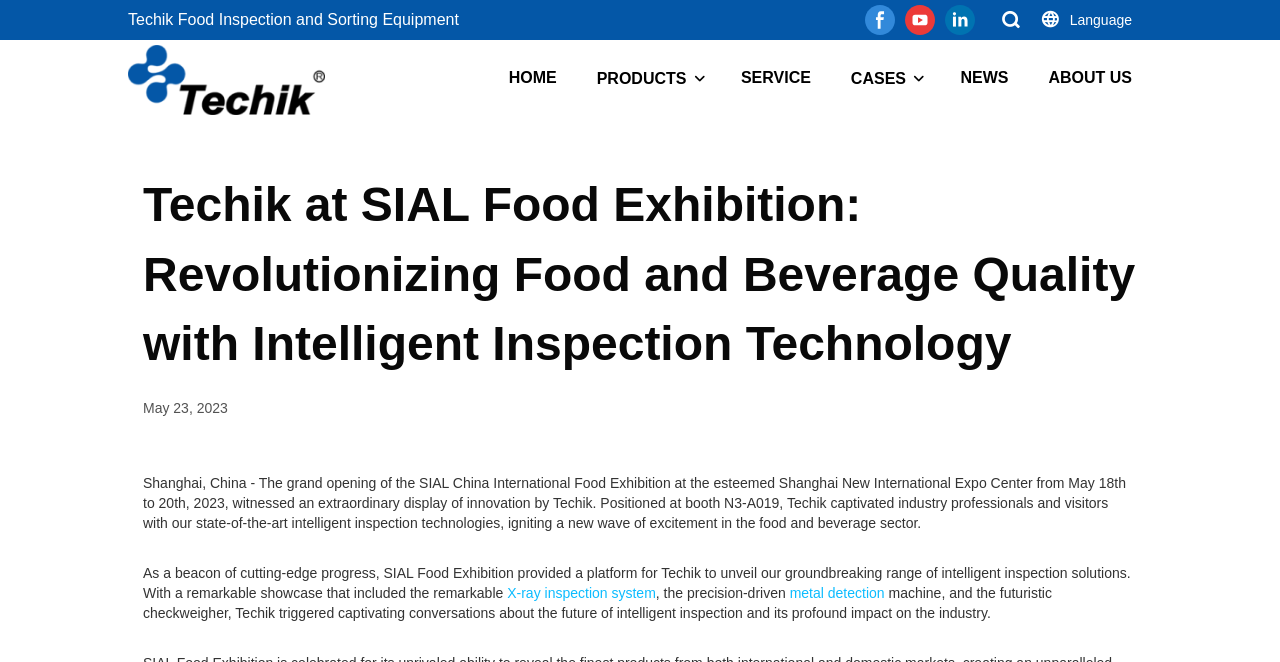Please identify the bounding box coordinates of the area that needs to be clicked to follow this instruction: "Learn about X-ray inspection system".

[0.396, 0.883, 0.512, 0.908]